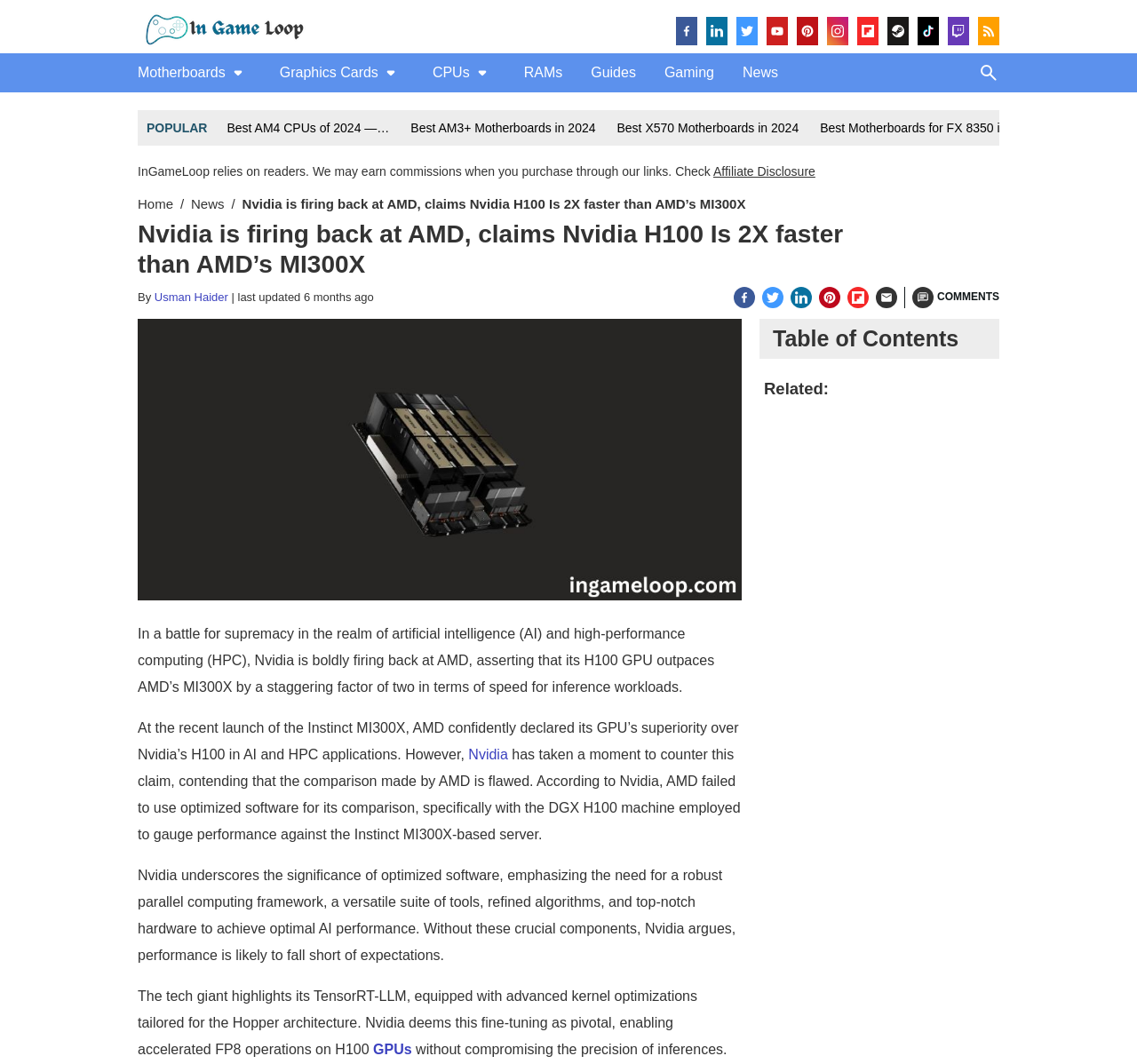Identify the bounding box coordinates of the HTML element based on this description: "Affiliate Disclosure".

[0.627, 0.154, 0.717, 0.168]